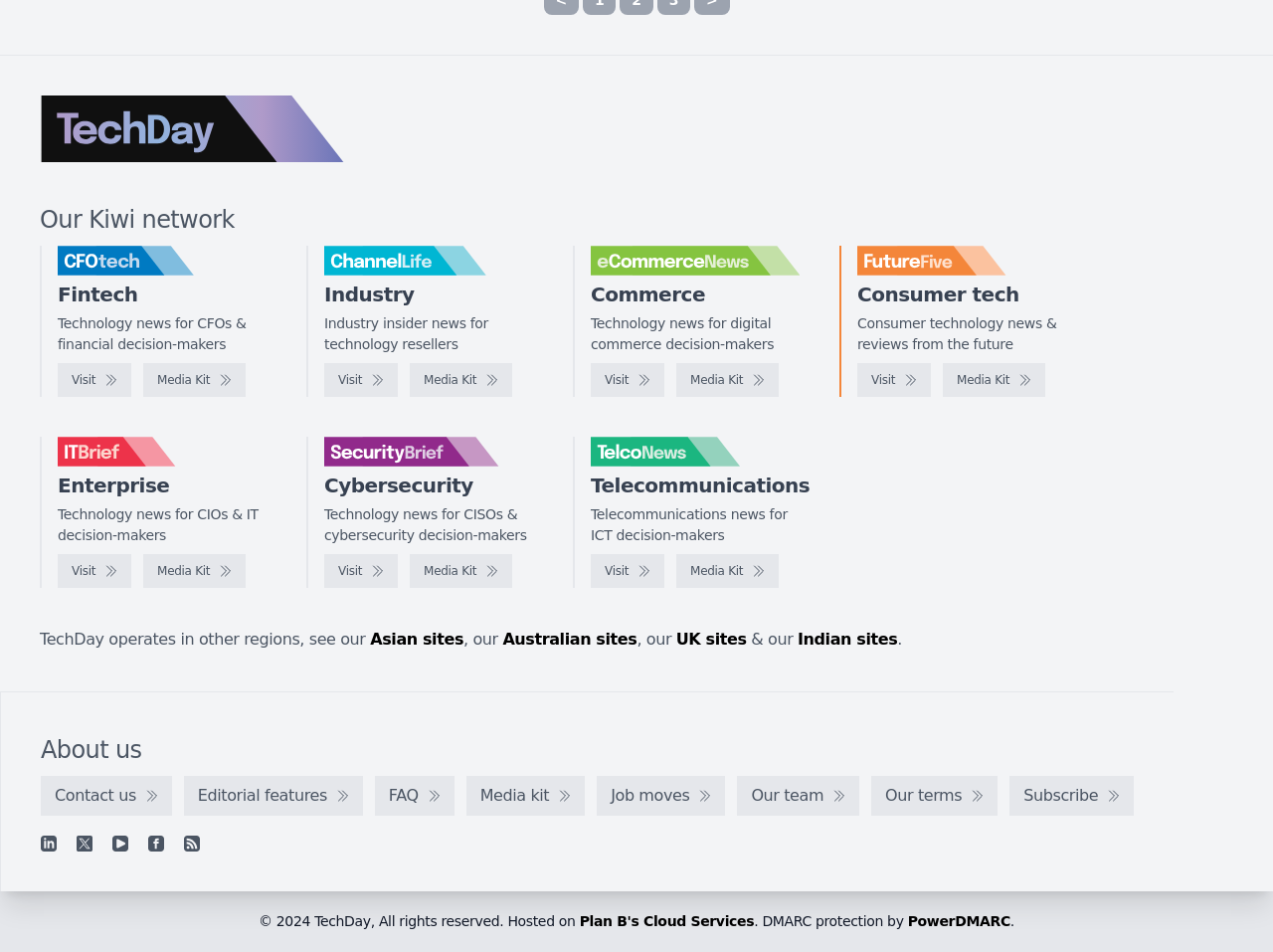Please locate the clickable area by providing the bounding box coordinates to follow this instruction: "View our team".

[0.579, 0.815, 0.675, 0.857]